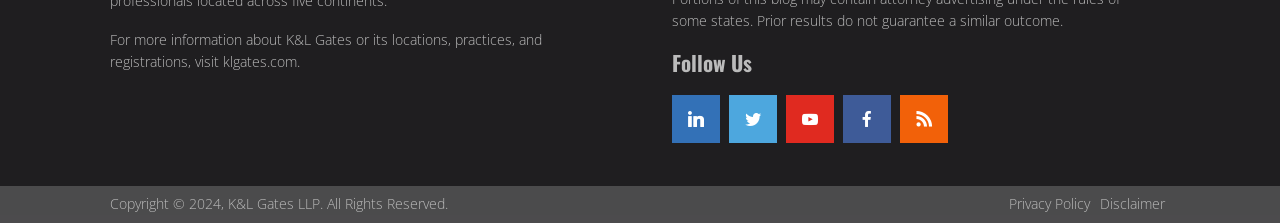Carefully examine the image and provide an in-depth answer to the question: What is the name of the law firm?

The name of the law firm can be found in the static text 'For more information about K&L Gates or its locations, practices, and registrations, visit' at the top of the webpage.